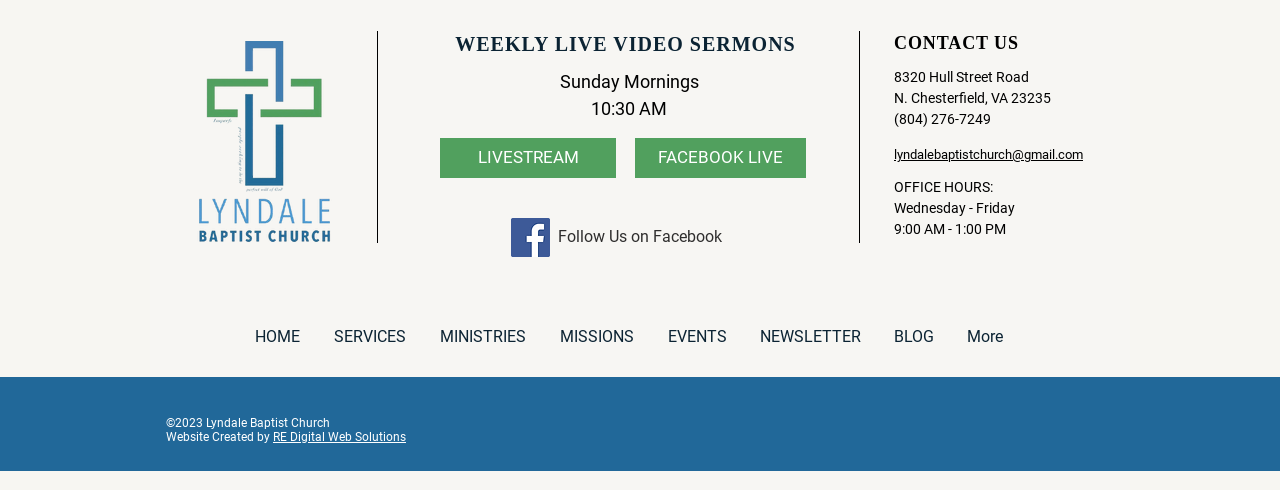Using the format (top-left x, top-left y, bottom-right x, bottom-right y), provide the bounding box coordinates for the described UI element. All values should be floating point numbers between 0 and 1: FACEBOOK LIVE

[0.496, 0.282, 0.63, 0.363]